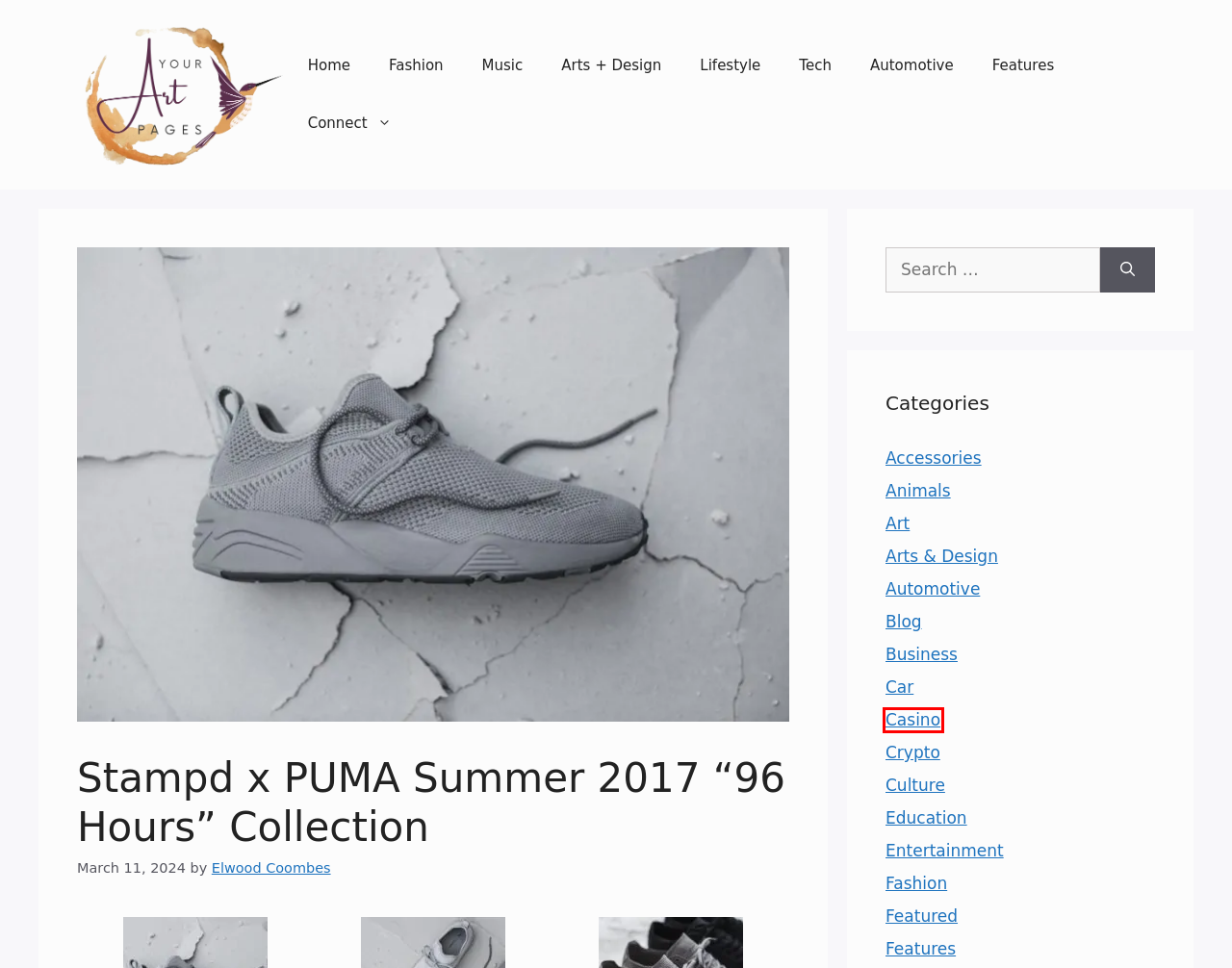You are provided with a screenshot of a webpage that includes a red rectangle bounding box. Please choose the most appropriate webpage description that matches the new webpage after clicking the element within the red bounding box. Here are the candidates:
A. Tech Archives - Your Art Pages
B. Elwood Coombes, Author at Your Art Pages
C. Animals Archives - Your Art Pages
D. Music Archives - Your Art Pages
E. Accessories Archives - Your Art Pages
F. Casino Archives - Your Art Pages
G. Fashion Archives - Your Art Pages
H. Art Archives - Your Art Pages

F